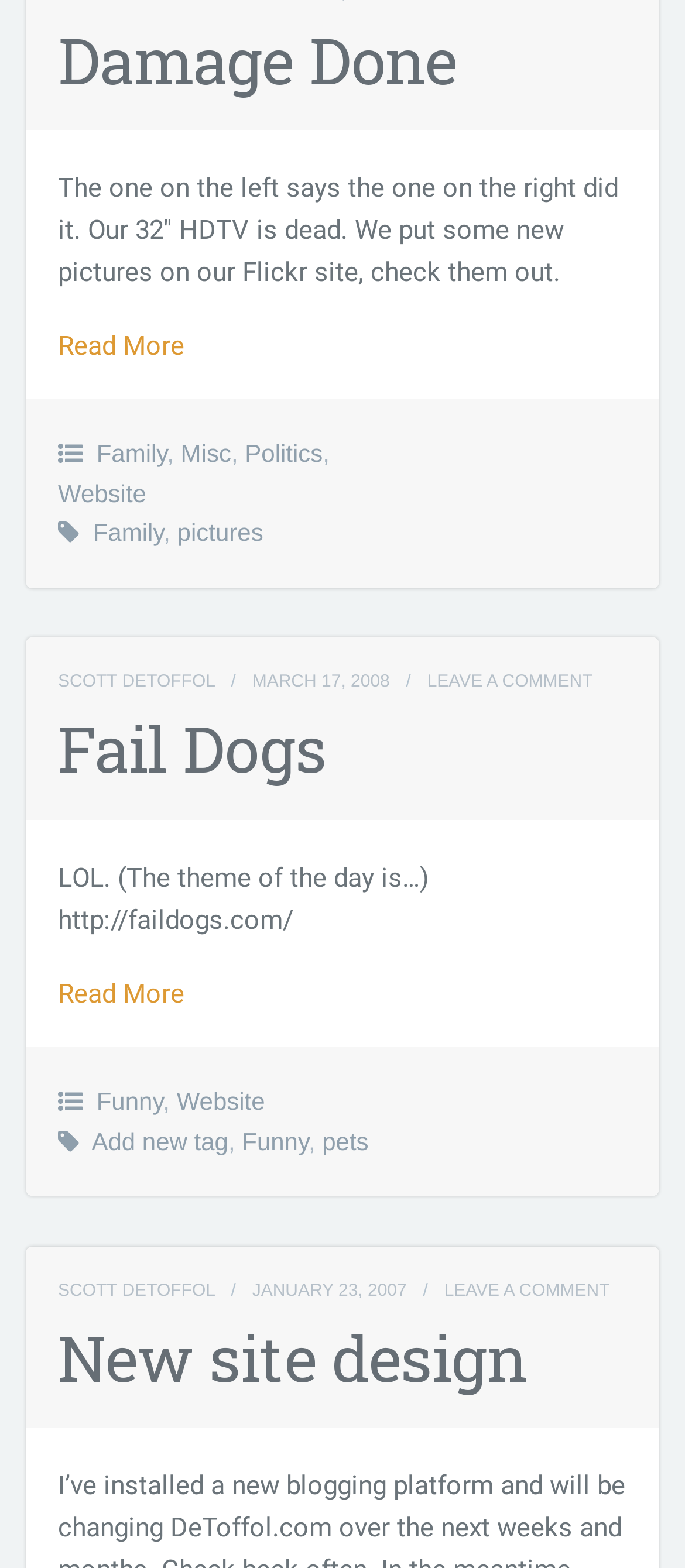Locate the bounding box coordinates of the clickable region to complete the following instruction: "Leave a comment on the 'New site design' post."

[0.648, 0.817, 0.89, 0.829]